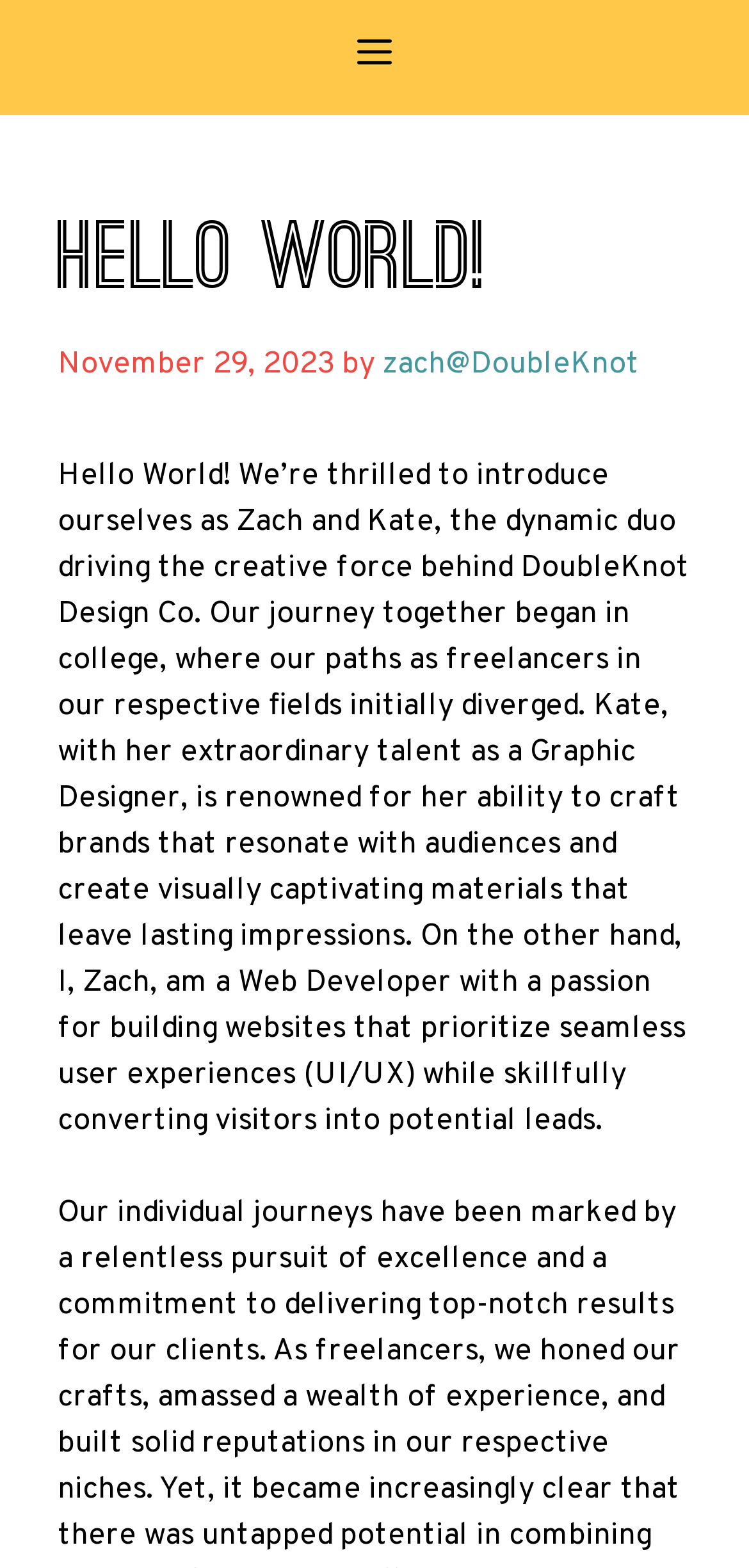Identify the bounding box coordinates for the UI element described by the following text: "zach@DoubleKnot". Provide the coordinates as four float numbers between 0 and 1, in the format [left, top, right, bottom].

[0.51, 0.22, 0.854, 0.244]